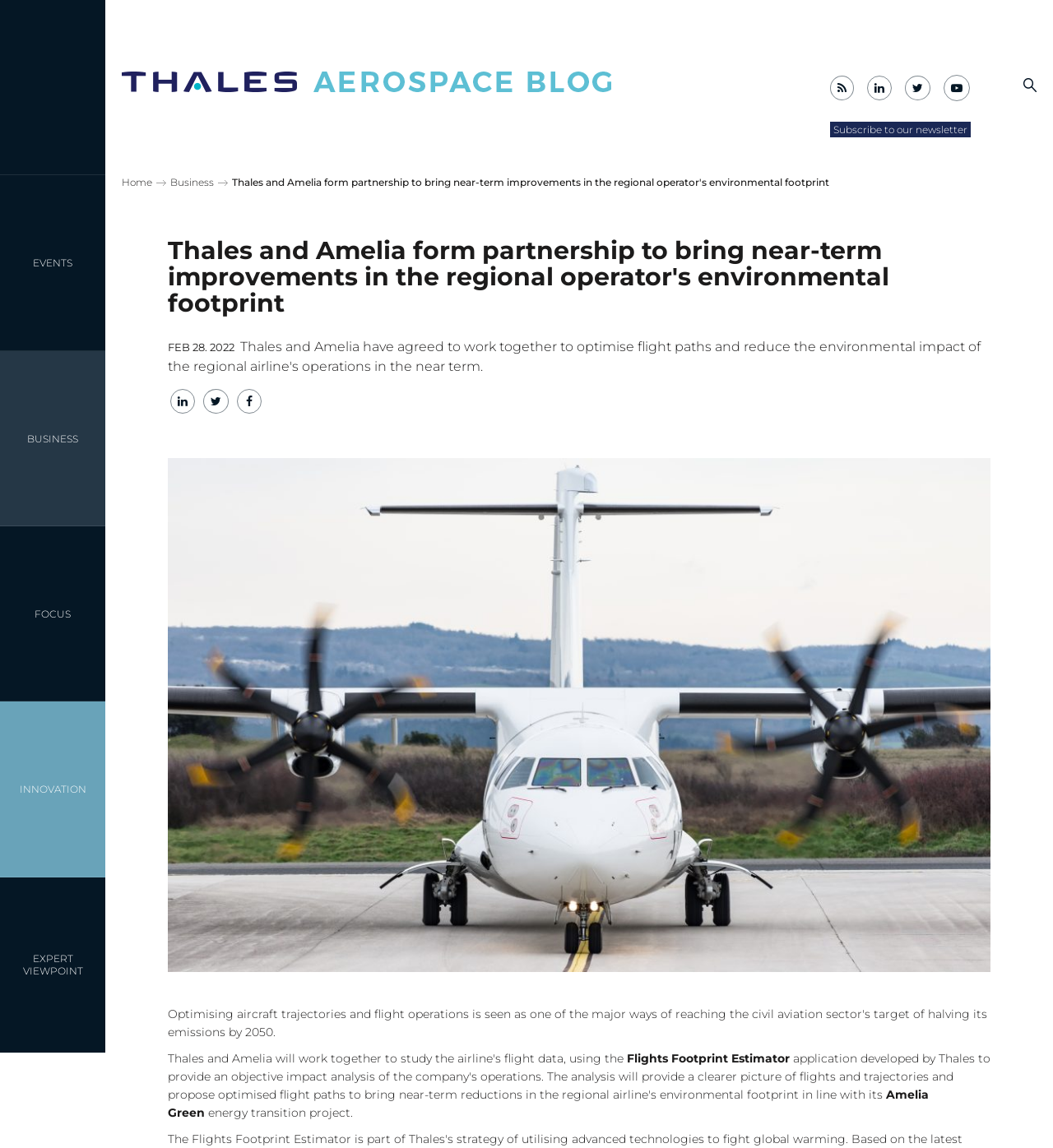What is the topic of the article?
Relying on the image, give a concise answer in one word or a brief phrase.

Environmental footprint